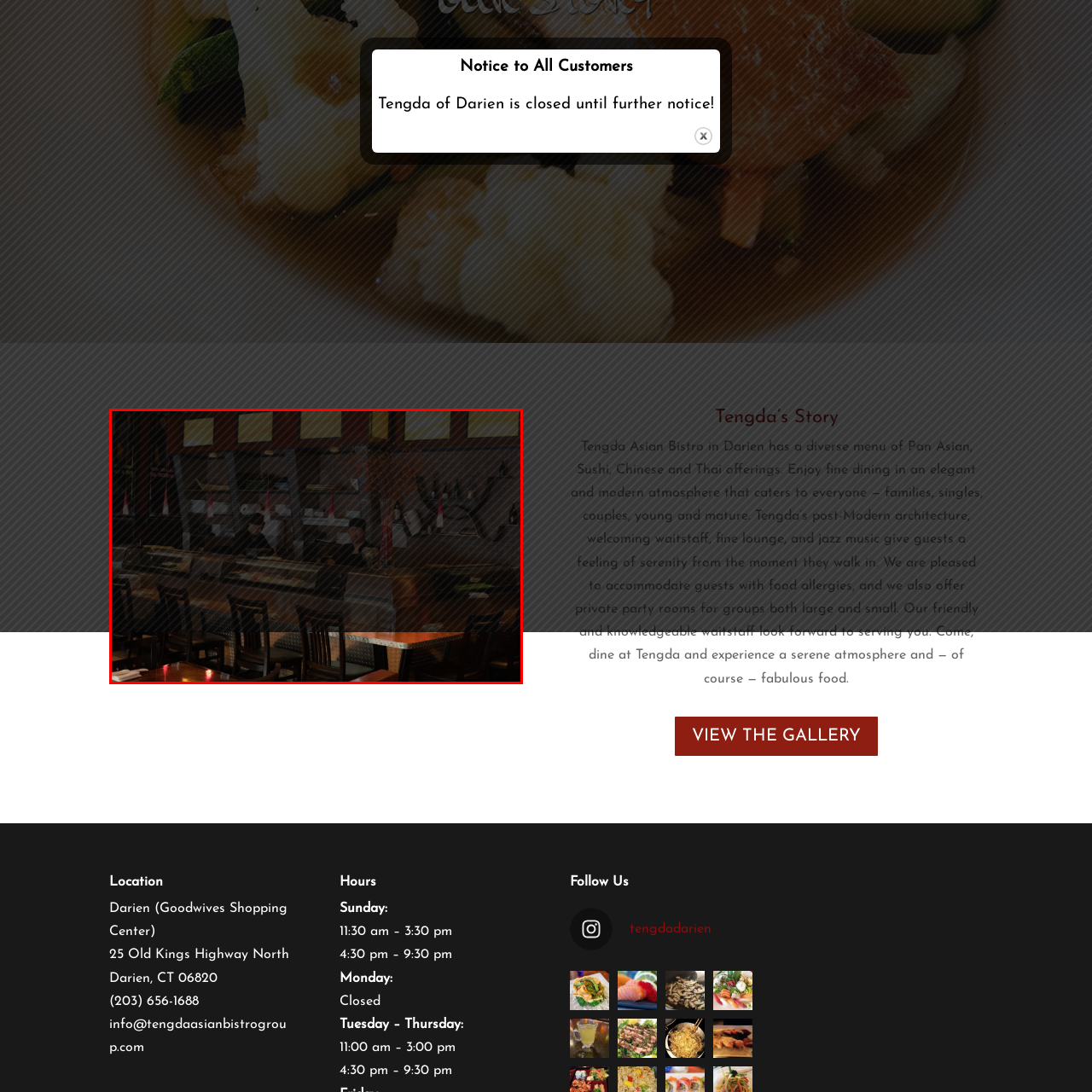Thoroughly describe the scene captured inside the red-bordered image.

The image captures the inviting interior of Tengda Asian Bistro in Darien, showcasing an elegant and modern atmosphere that underscores its fine dining experience. In the foreground, dark wooden tables set the scene for an intimate dining experience, while the sushi bar occupies the background, where two attentive staff members can be seen engaging in food preparation. The sleek, sophisticated design of the restaurant reflects its commitment to providing a diverse menu of Pan Asian cuisine, including sushi, Chinese, and Thai offerings. Warm lighting creates a serene ambiance, enhanced by the post-modern architectural design elements, making it a perfect spot for families, singles, and couples alike. The image encapsulates the essence of dining at Tengda, where guests can enjoy exquisite food in a tranquil environment.